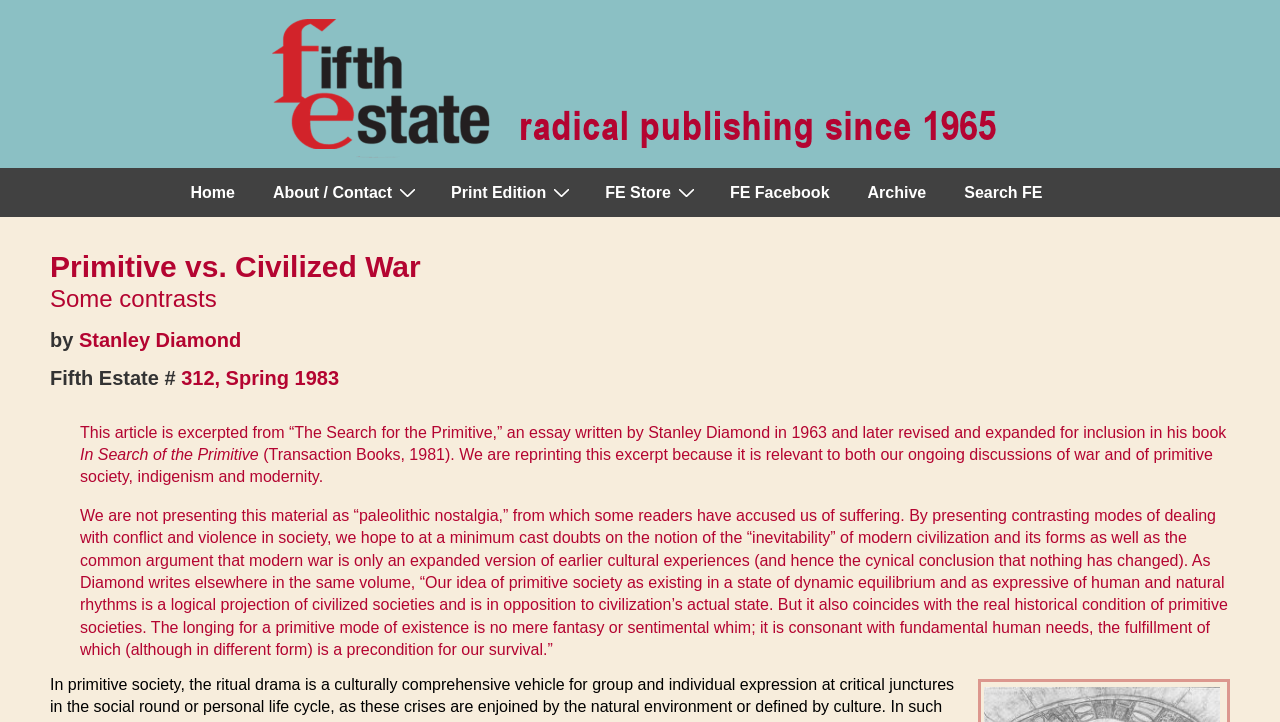Refer to the image and provide a thorough answer to this question:
What is the topic of the article?

The topic of the article can be inferred from the text, which discusses the contrasts between primitive and civilized war, and the relevance of this topic to modern society.